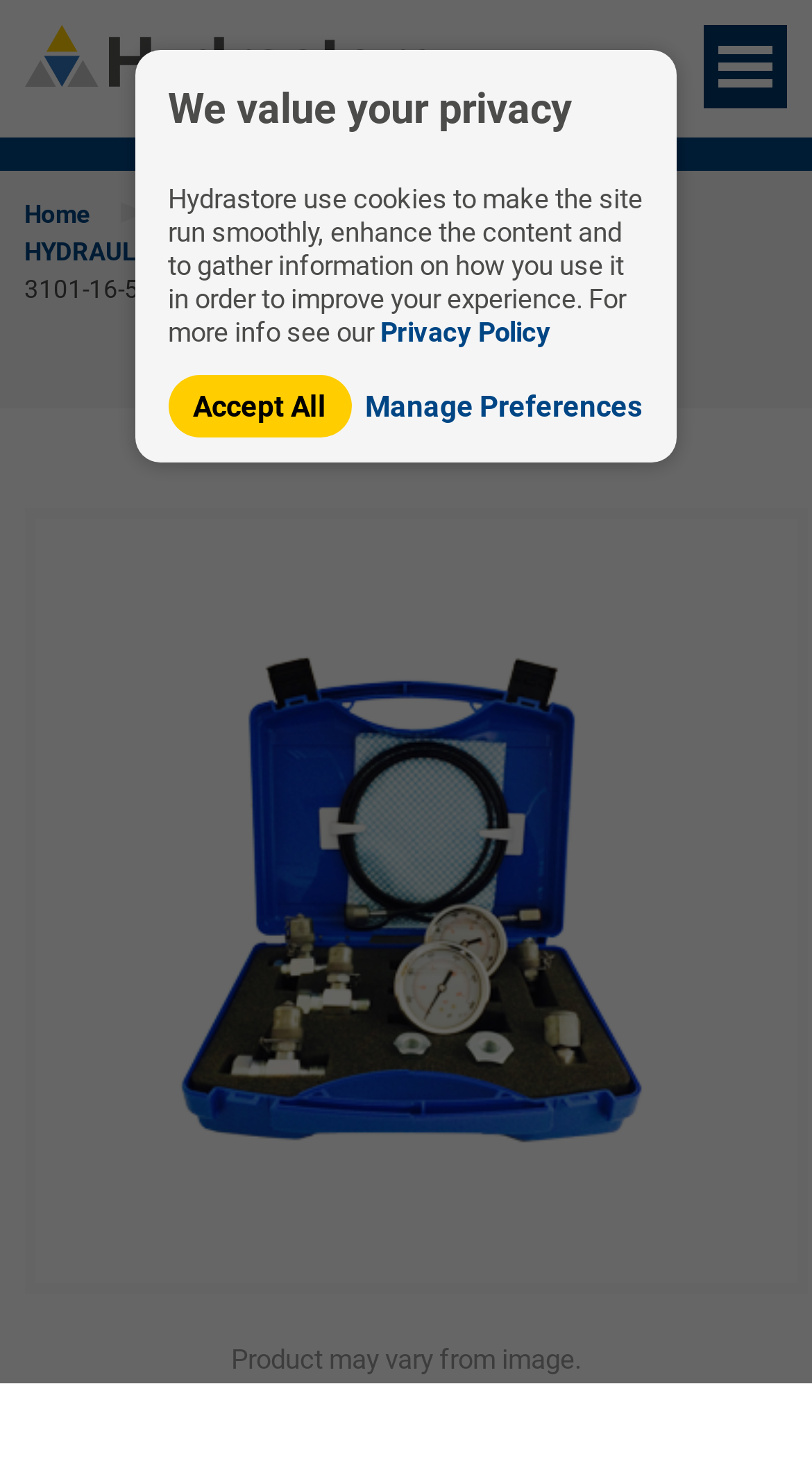Could you indicate the bounding box coordinates of the region to click in order to complete this instruction: "go to shop".

[0.209, 0.135, 0.281, 0.154]